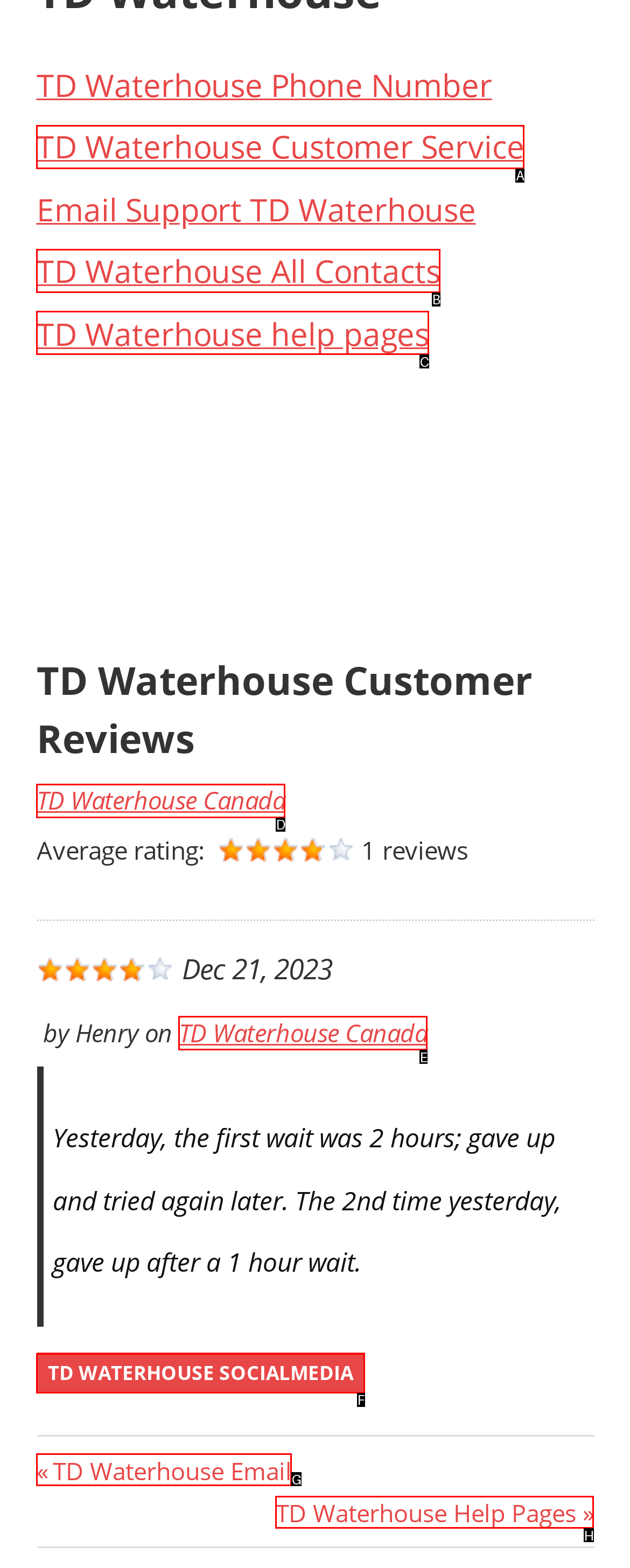Identify the HTML element that best fits the description: TD Waterhouse Canada. Respond with the letter of the corresponding element.

D